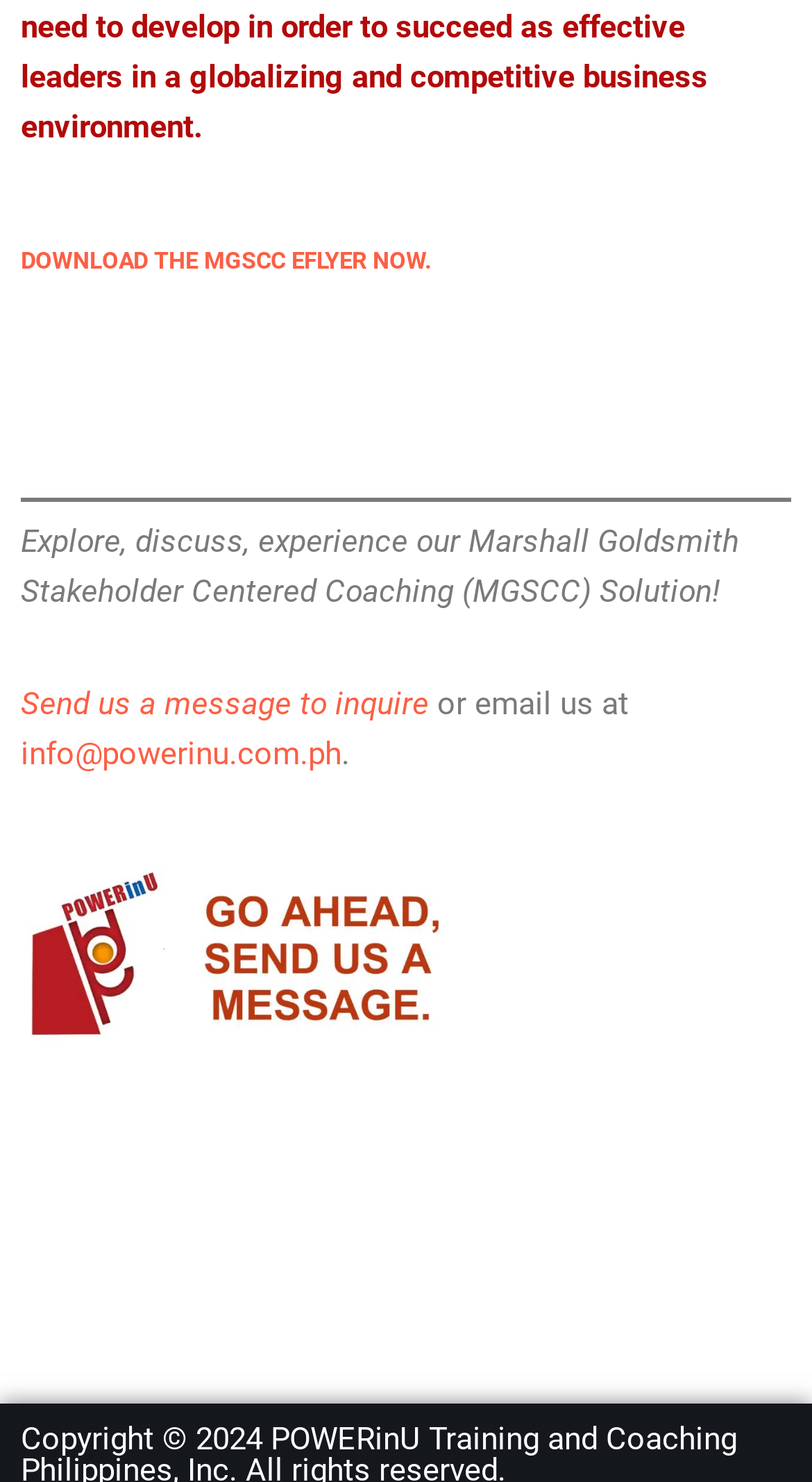How can I inquire about the MGSCC Solution?
Answer with a single word or phrase, using the screenshot for reference.

Send a message or email